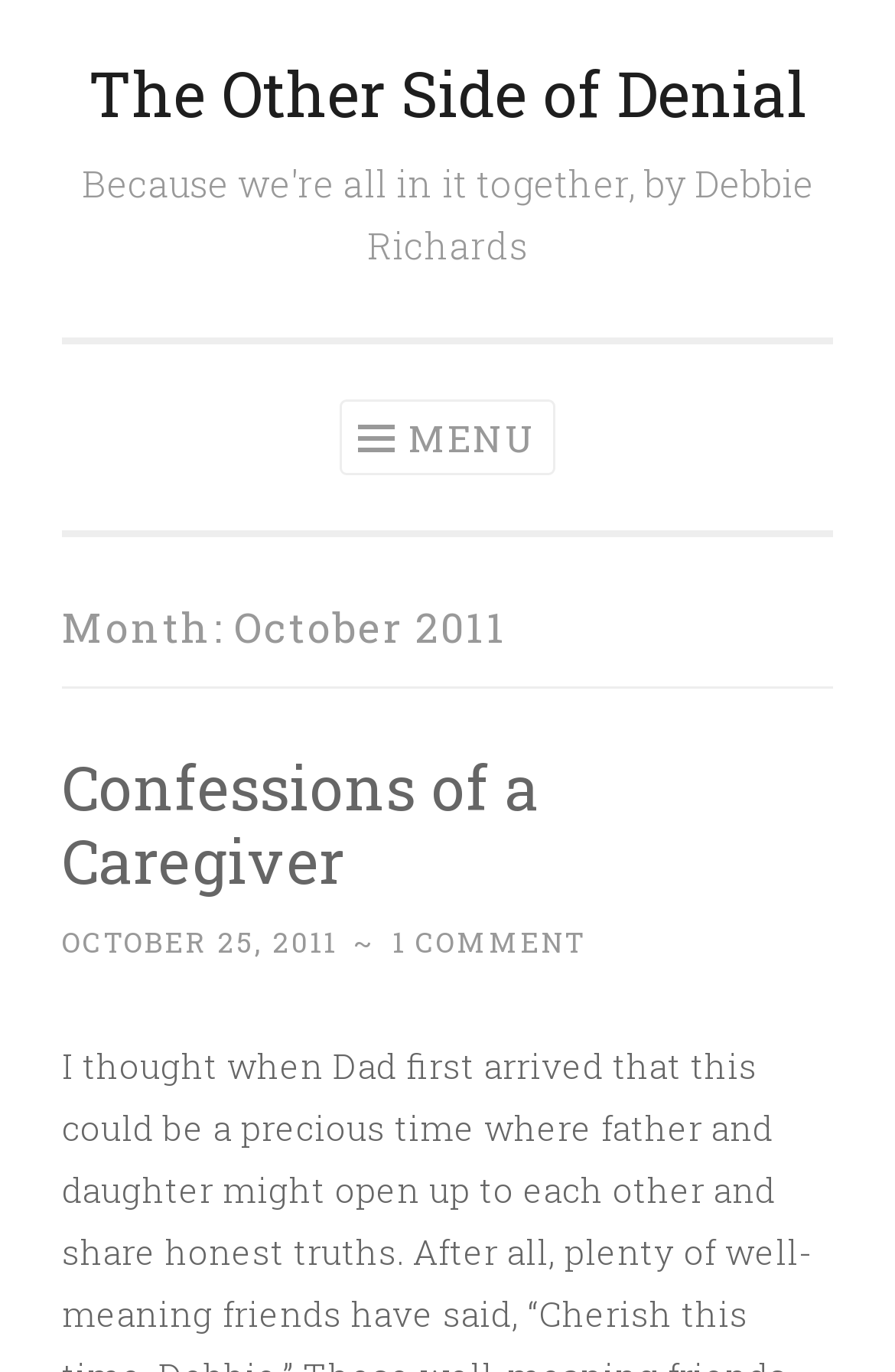What is the first heading on the webpage?
By examining the image, provide a one-word or phrase answer.

The Other Side of Denial